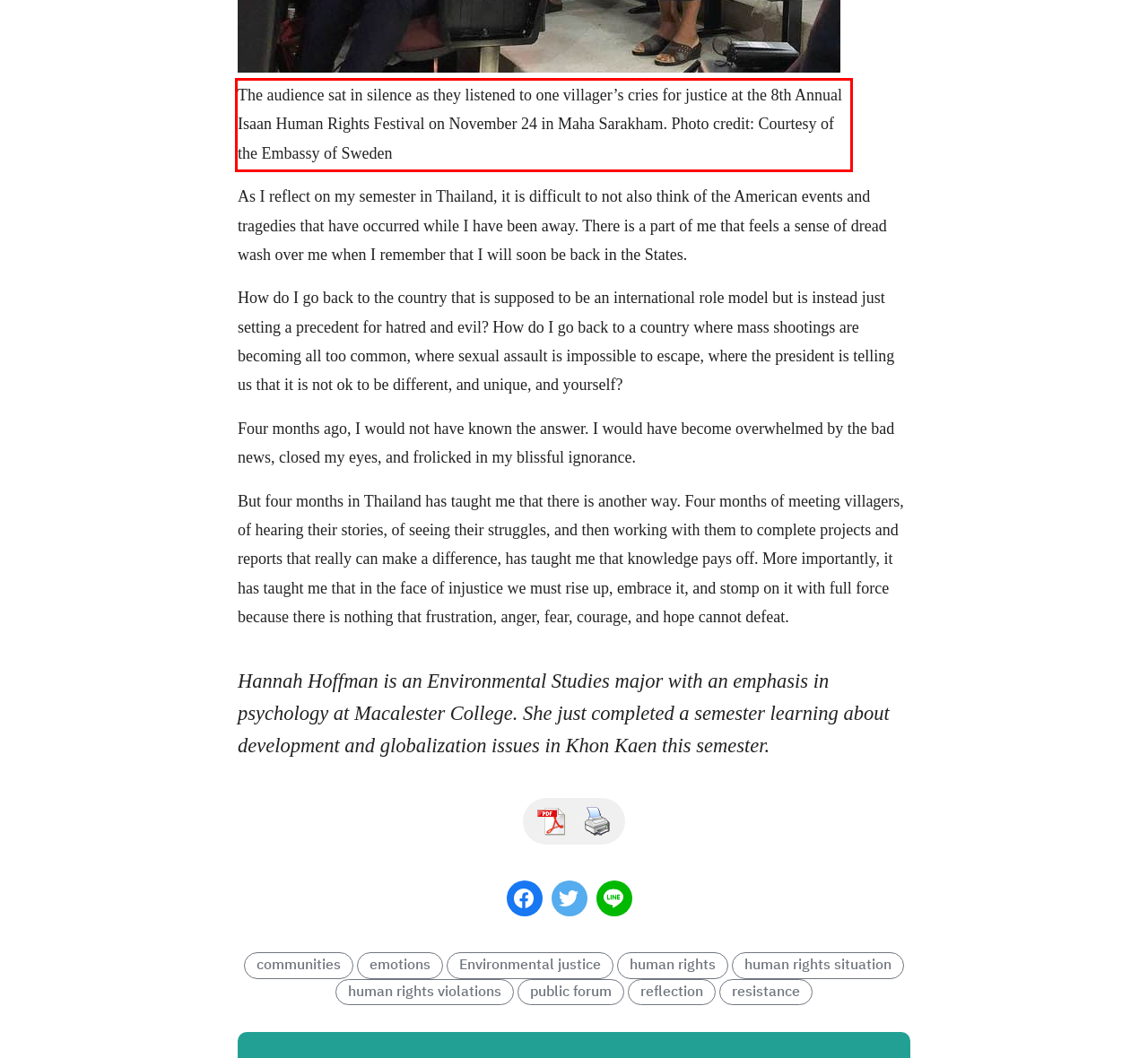You are given a screenshot of a webpage with a UI element highlighted by a red bounding box. Please perform OCR on the text content within this red bounding box.

The audience sat in silence as they listened to one villager’s cries for justice at the 8th Annual Isaan Human Rights Festival on November 24 in Maha Sarakham. Photo credit: Courtesy of the Embassy of Sweden